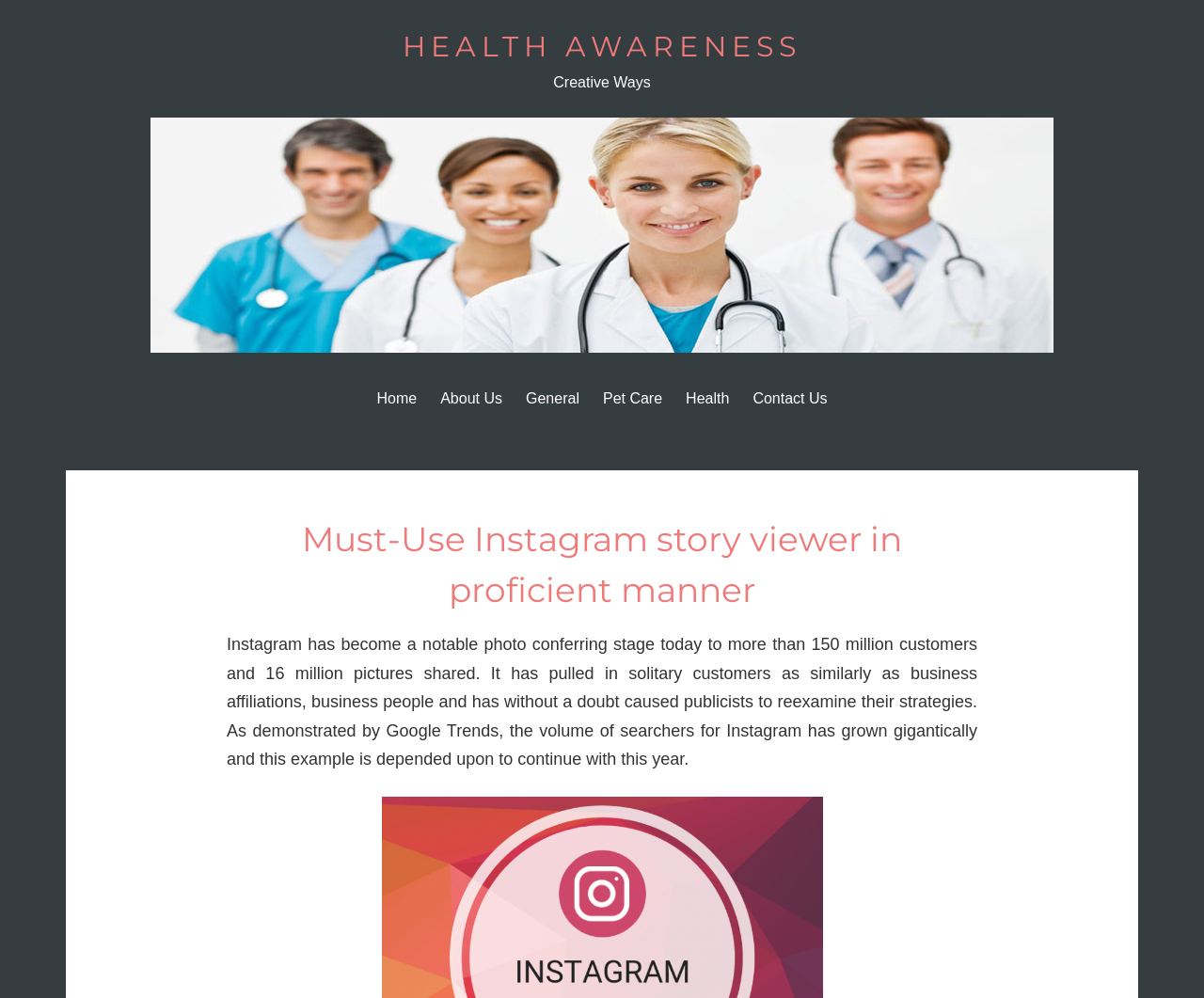Find the bounding box coordinates for the area you need to click to carry out the instruction: "click the 'HEALTH AWARENESS' link". The coordinates should be four float numbers between 0 and 1, indicated as [left, top, right, bottom].

[0.334, 0.029, 0.666, 0.064]